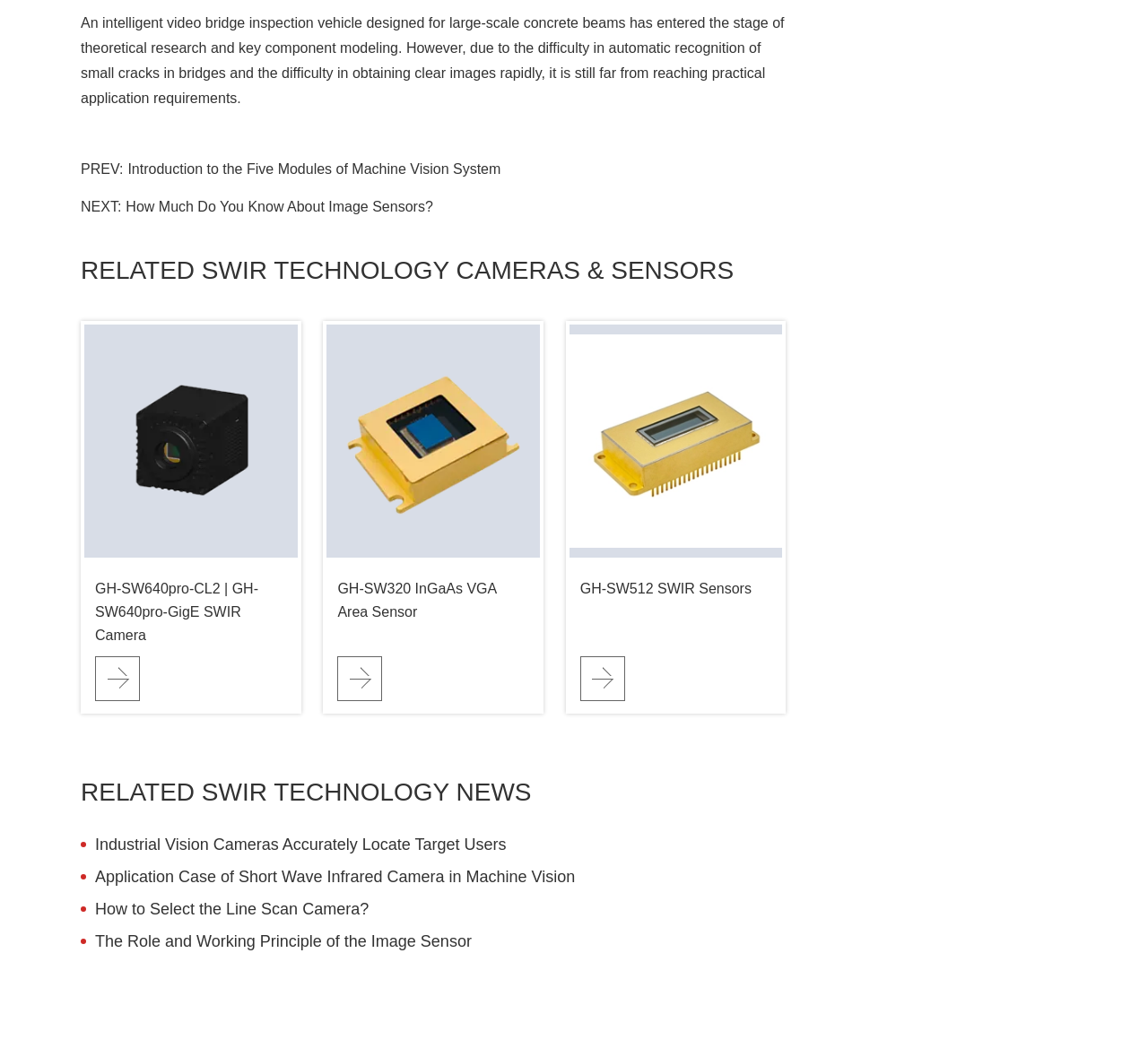Please study the image and answer the question comprehensively:
How many news articles are listed under RELATED SWIR TECHNOLOGY NEWS?

There are four links related to news articles under the section 'RELATED SWIR TECHNOLOGY NEWS': 'Industrial Vision Cameras Accurately Locate Target Users', 'Application Case of Short Wave Infrared Camera in Machine Vision', 'How to Select the Line Scan Camera?', and 'The Role and Working Principle of the Image Sensor'.